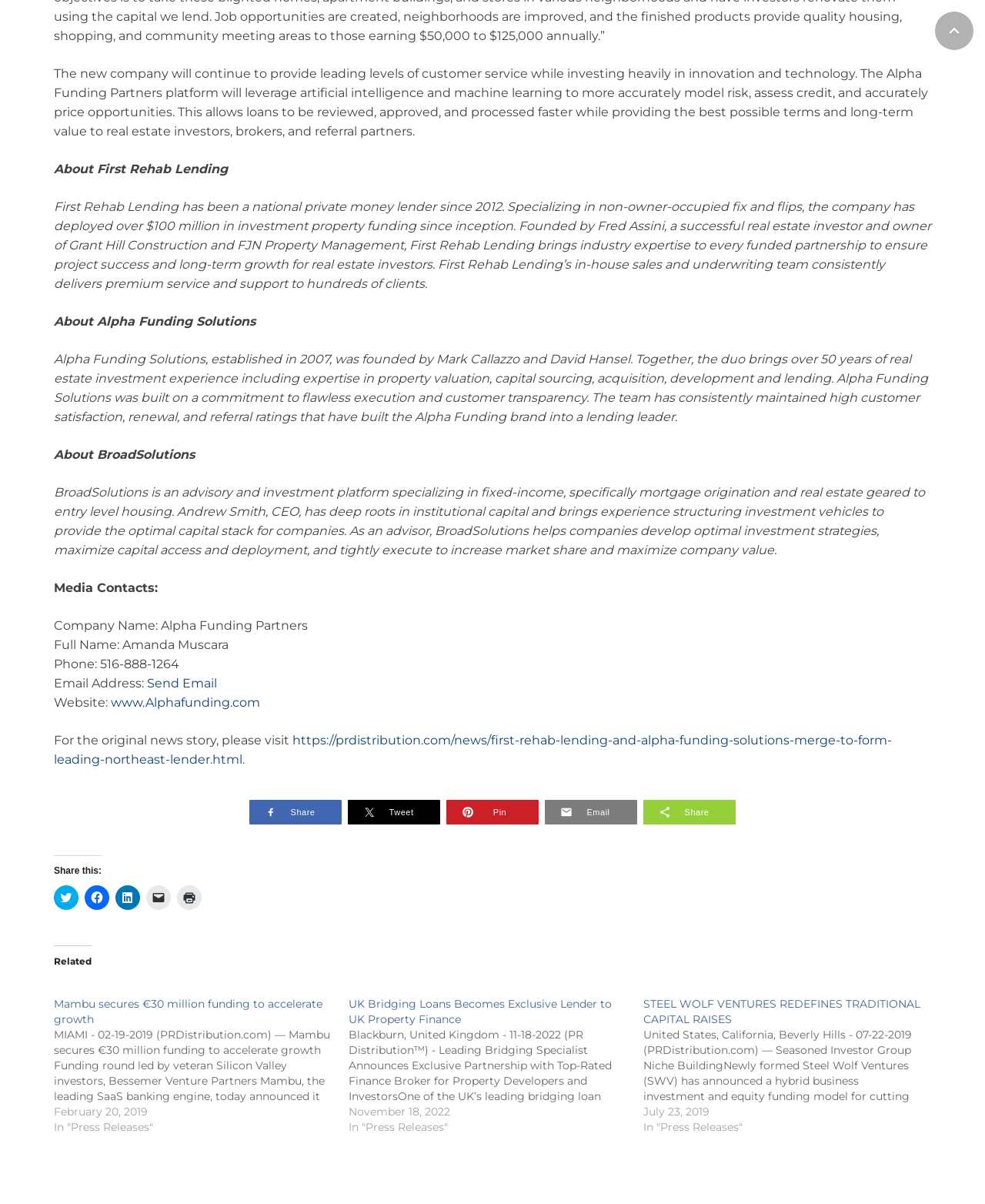Answer briefly with one word or phrase:
Who is the CEO of BroadSolutions?

Andrew Smith